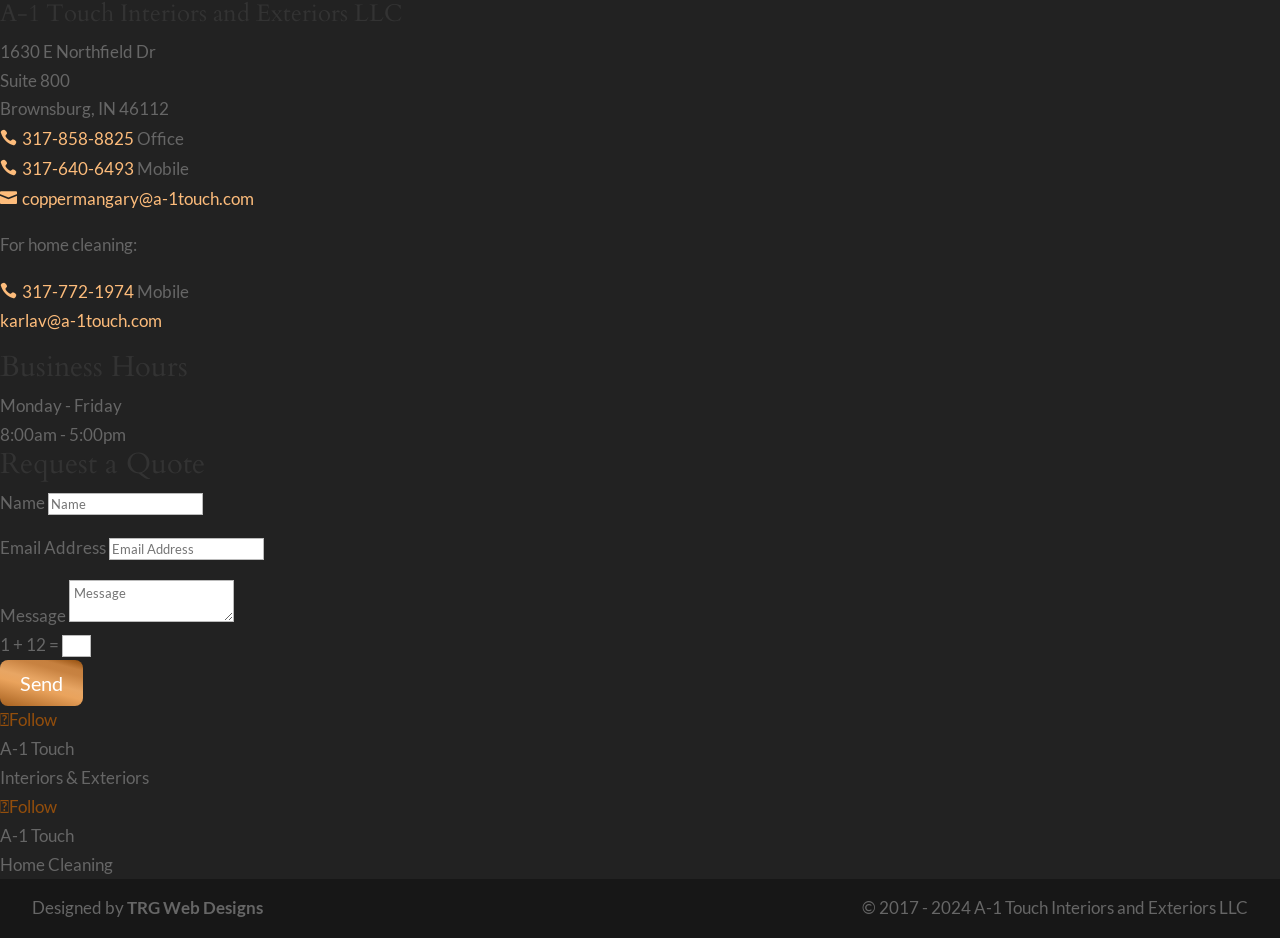Identify the bounding box coordinates for the element you need to click to achieve the following task: "Enter your name". Provide the bounding box coordinates as four float numbers between 0 and 1, in the form [left, top, right, bottom].

[0.038, 0.525, 0.159, 0.549]